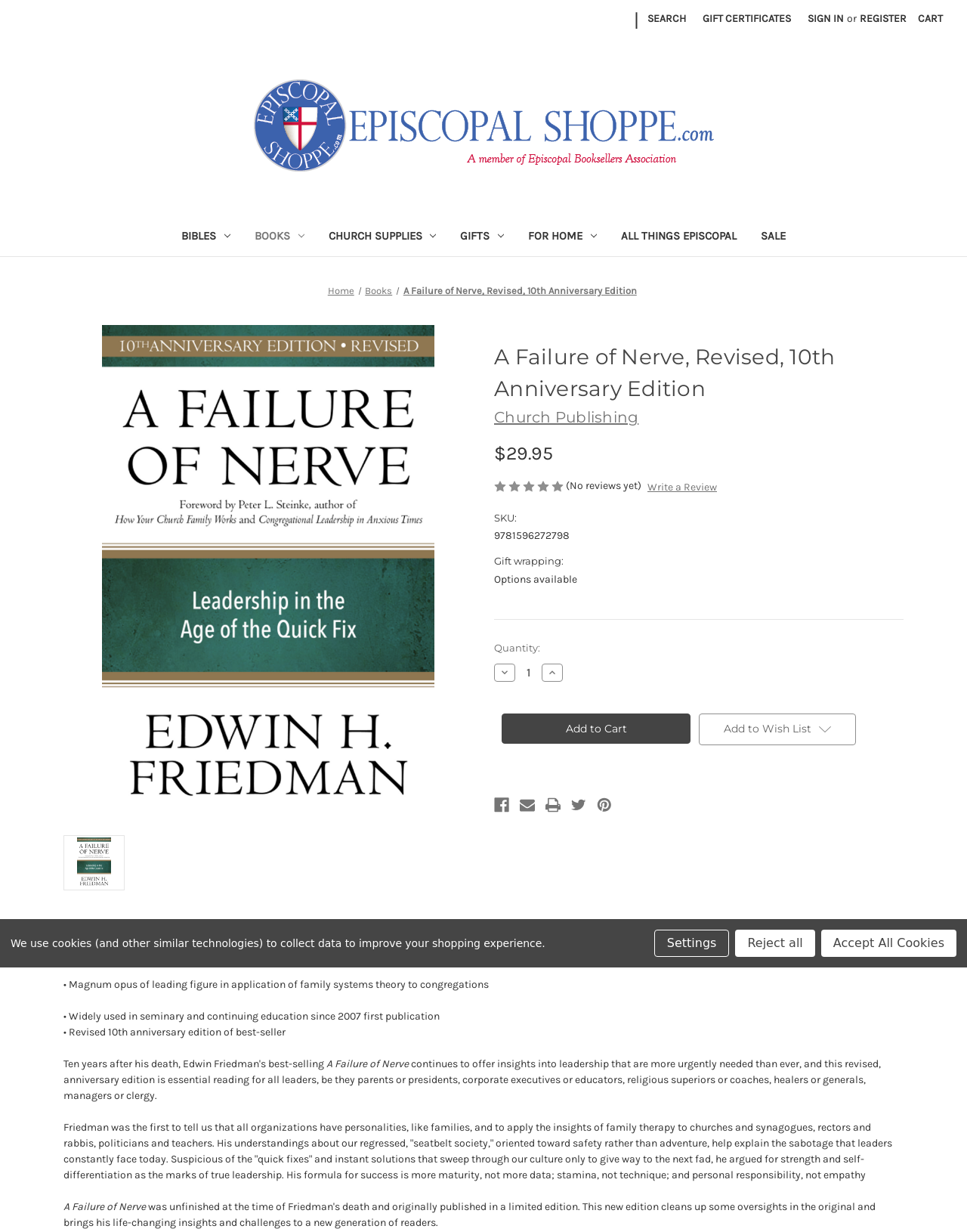Find the bounding box coordinates of the clickable region needed to perform the following instruction: "View your cart". The coordinates should be provided as four float numbers between 0 and 1, i.e., [left, top, right, bottom].

[0.941, 0.0, 0.984, 0.03]